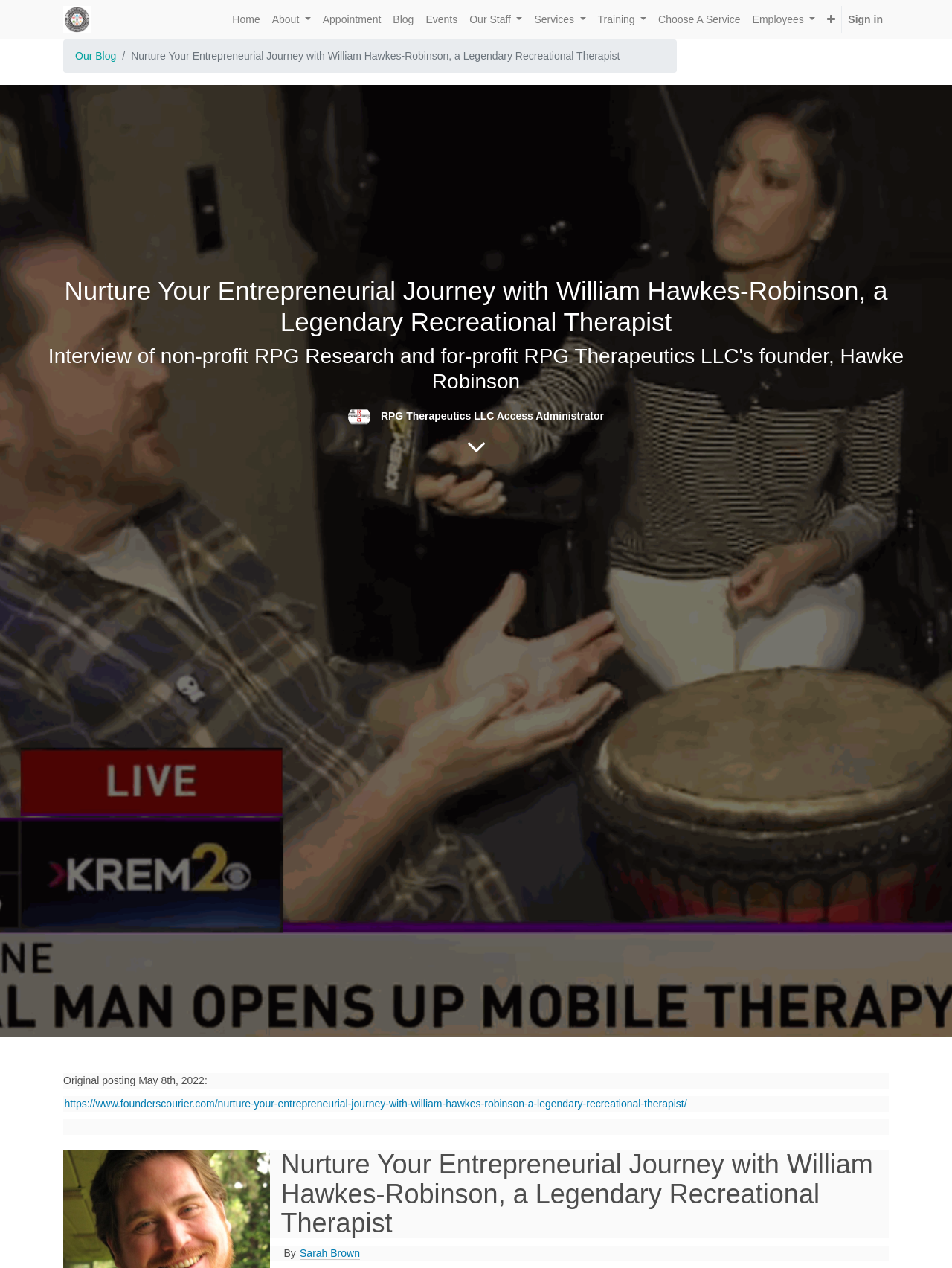Give a one-word or short-phrase answer to the following question: 
What is the logo of?

RPG.LLC